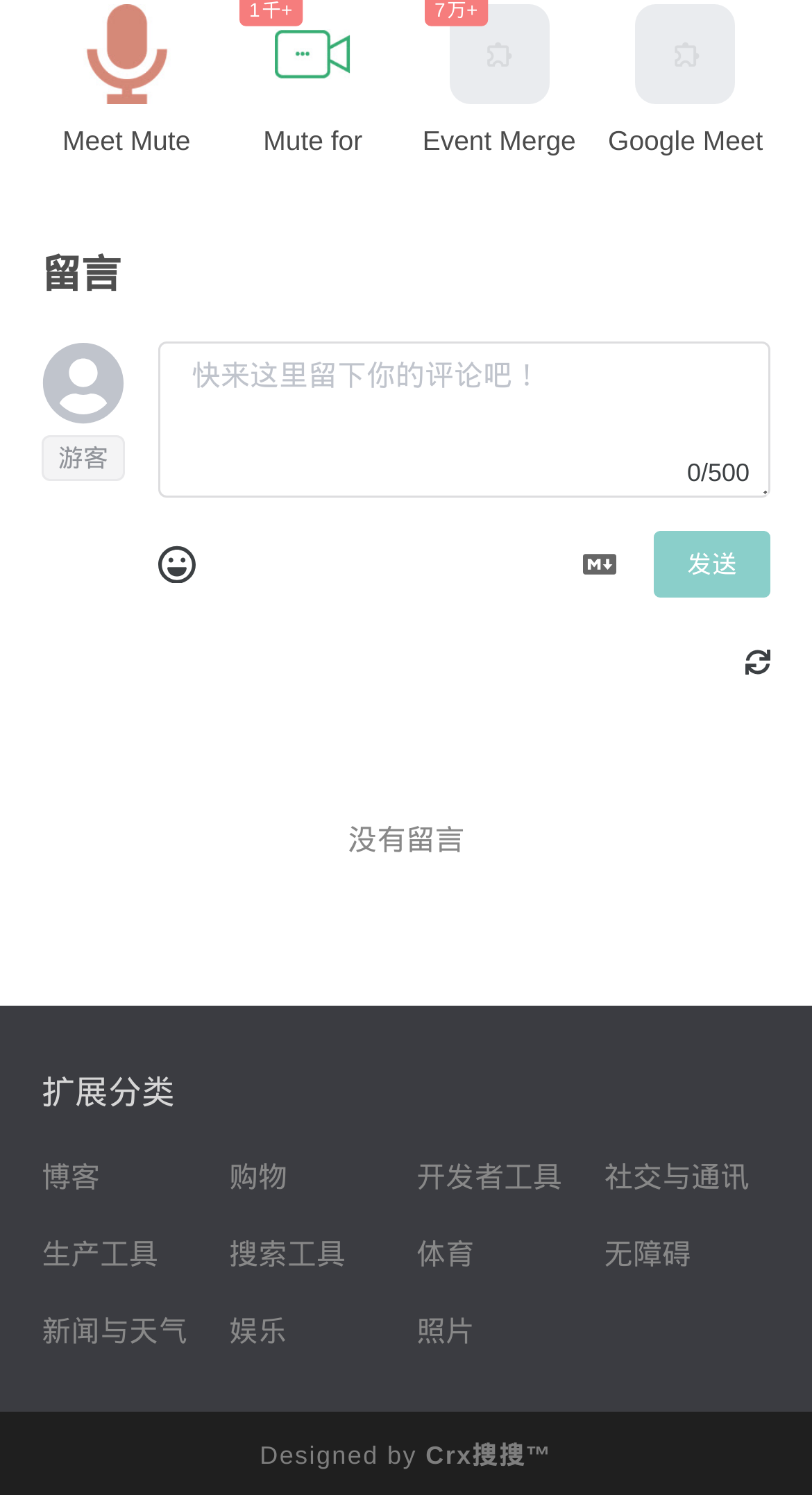Give a one-word or one-phrase response to the question: 
How many links are there in the webpage?

14